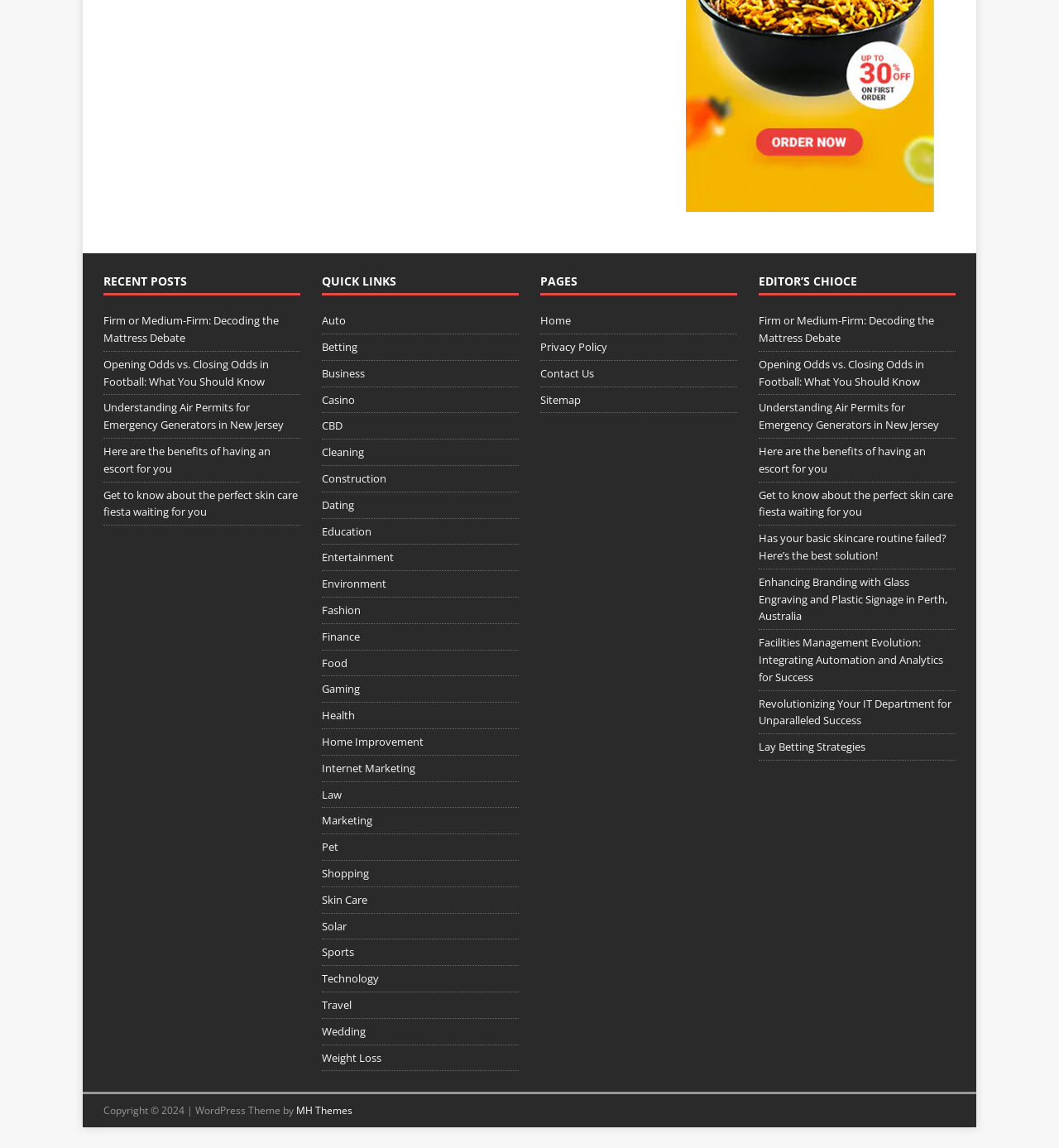What is the topic of the article 'Firm or Medium-Firm: Decoding the Mattress Debate'?
Can you provide a detailed and comprehensive answer to the question?

The article 'Firm or Medium-Firm: Decoding the Mattress Debate' is listed under the 'RECENT POSTS' and 'EDITOR’S CHIOCE' headings, suggesting that it is a recent article and an editor's choice. The title of the article indicates that it is about mattresses, specifically the debate between firm and medium-firm mattresses.